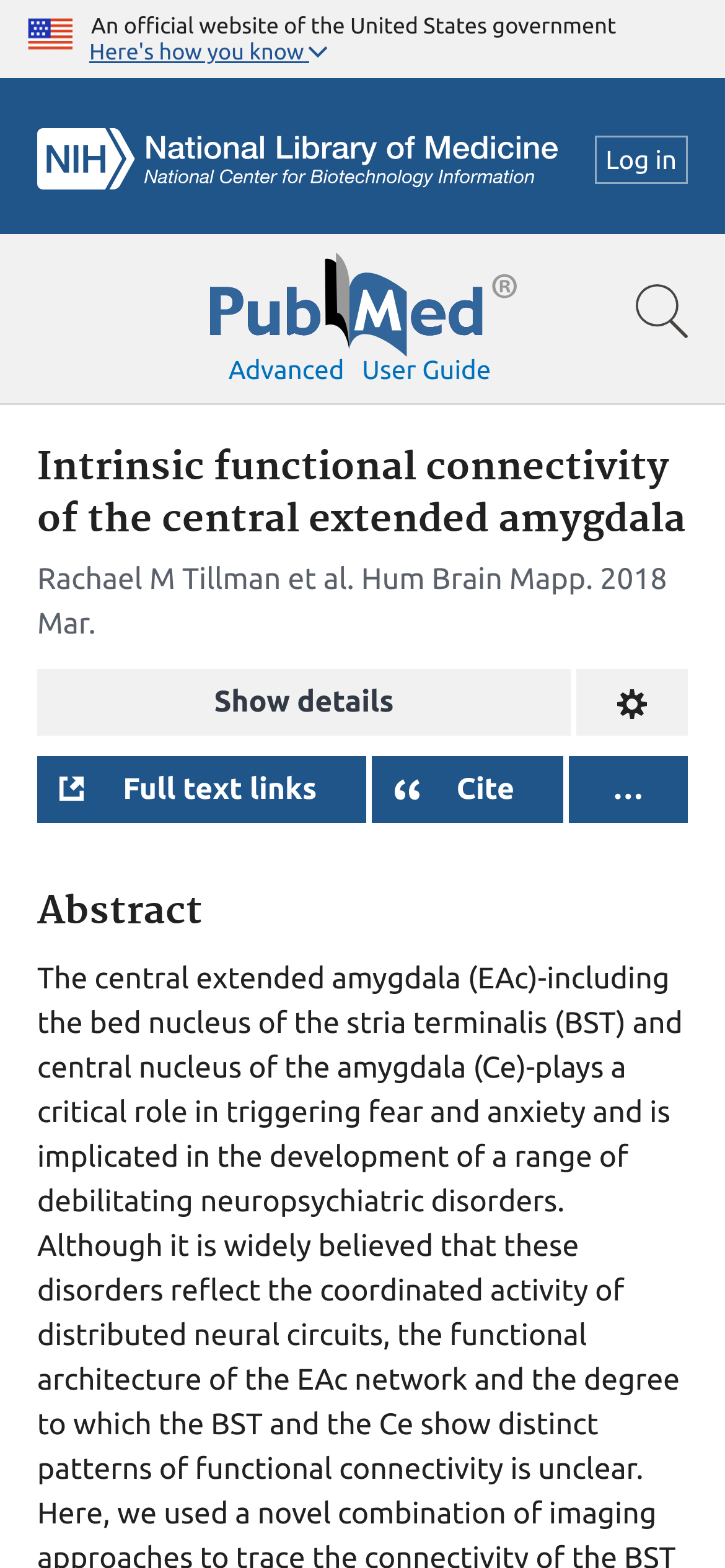Analyze the image and provide a detailed answer to the question: What is the logo on the top left corner?

The logo on the top left corner is identified as the NCBI Logo, which is an image element with a bounding box of [0.051, 0.082, 0.769, 0.132]. This logo is likely associated with the National Center for Biotechnology Information.